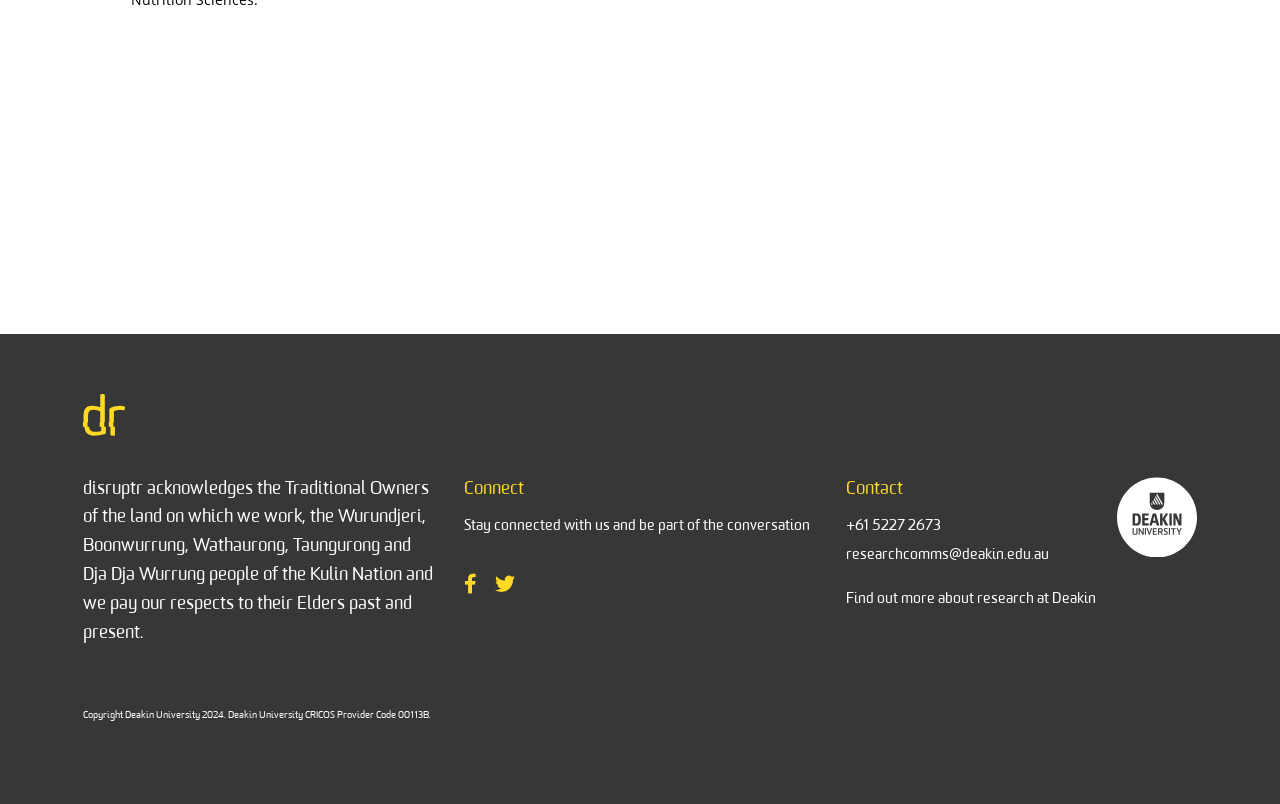Answer the question with a single word or phrase: 
How many ways are there to connect with the website?

3